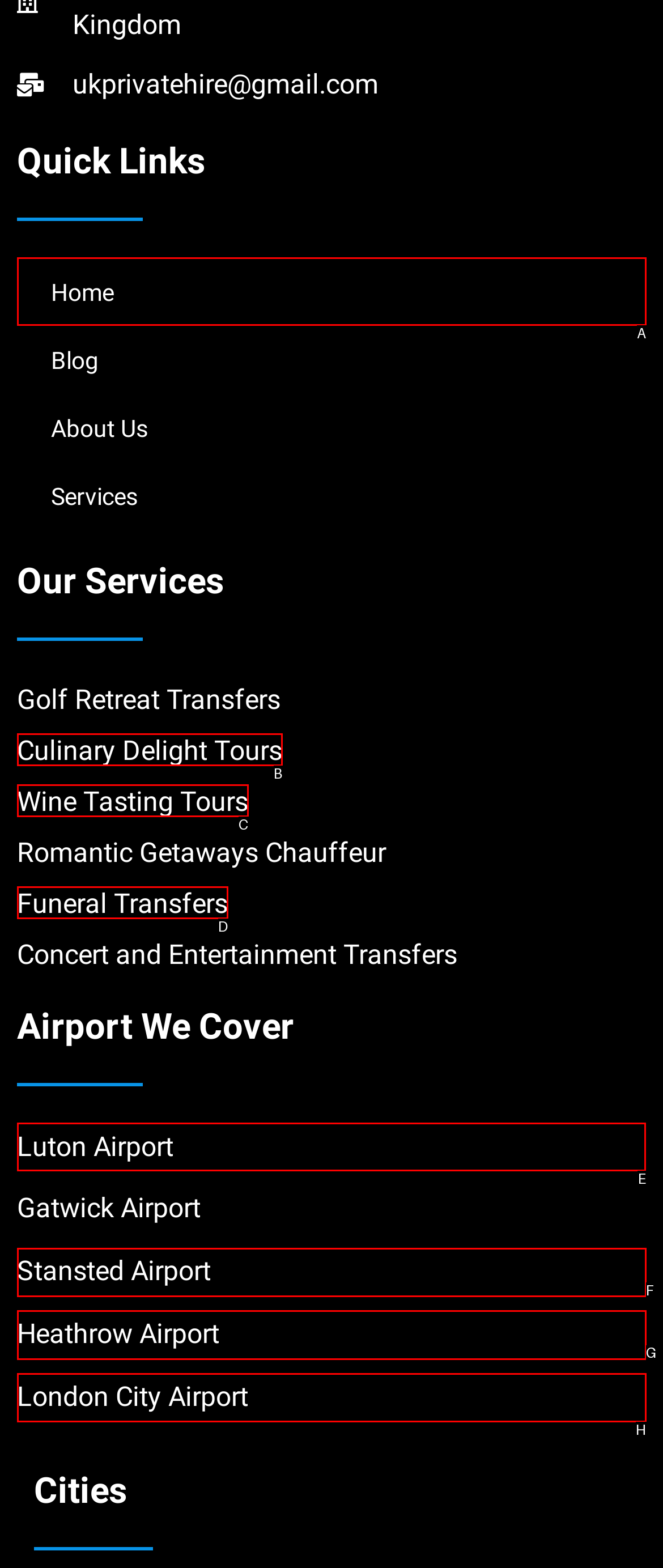Given the task: go to Luton Airport, tell me which HTML element to click on.
Answer with the letter of the correct option from the given choices.

E